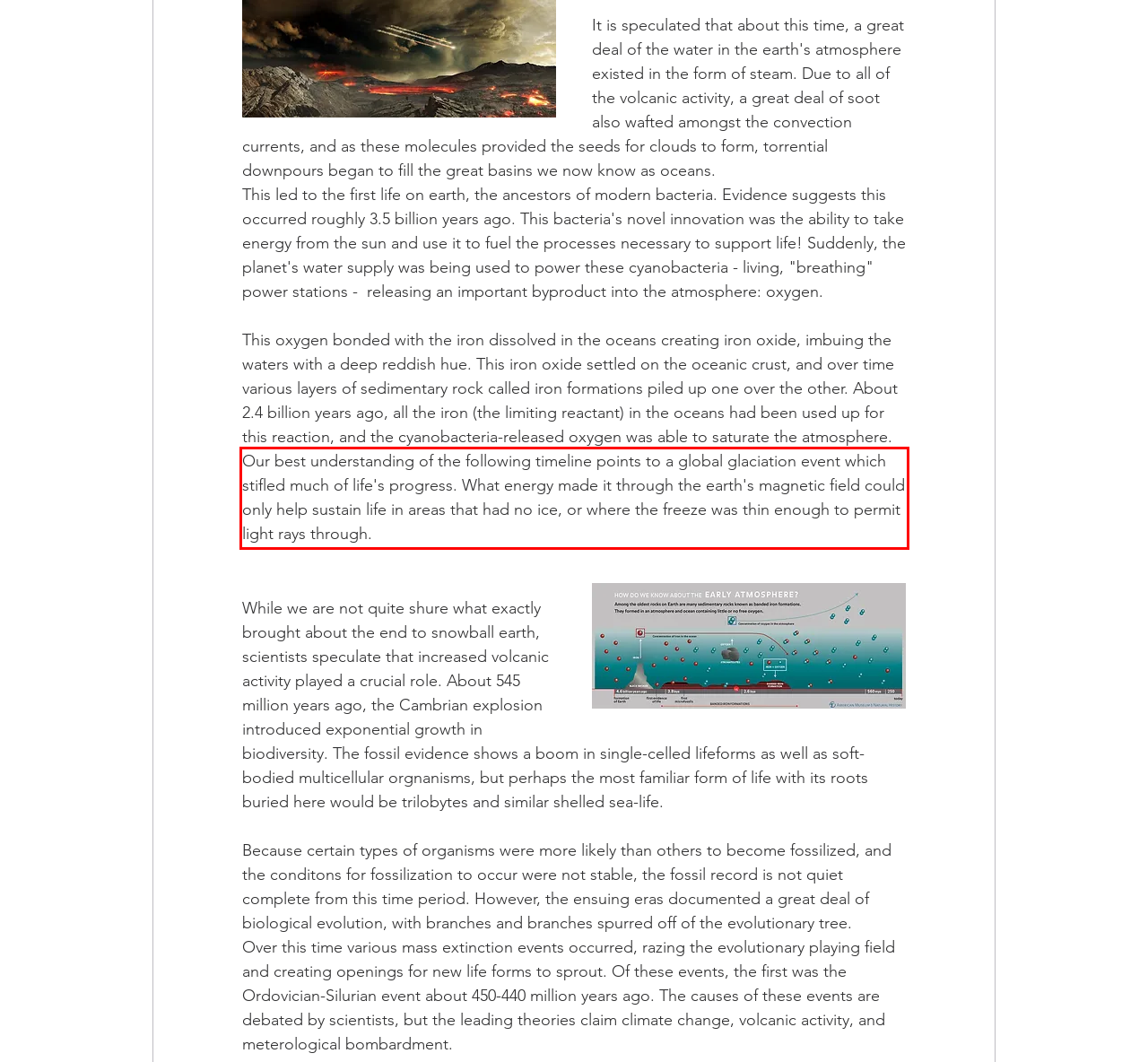Examine the screenshot of the webpage, locate the red bounding box, and generate the text contained within it.

Our best understanding of the following timeline points to a global glaciation event which stifled much of life's progress. What energy made it through the earth's magnetic field could only help sustain life in areas that had no ice, or where the freeze was thin enough to permit light rays through.